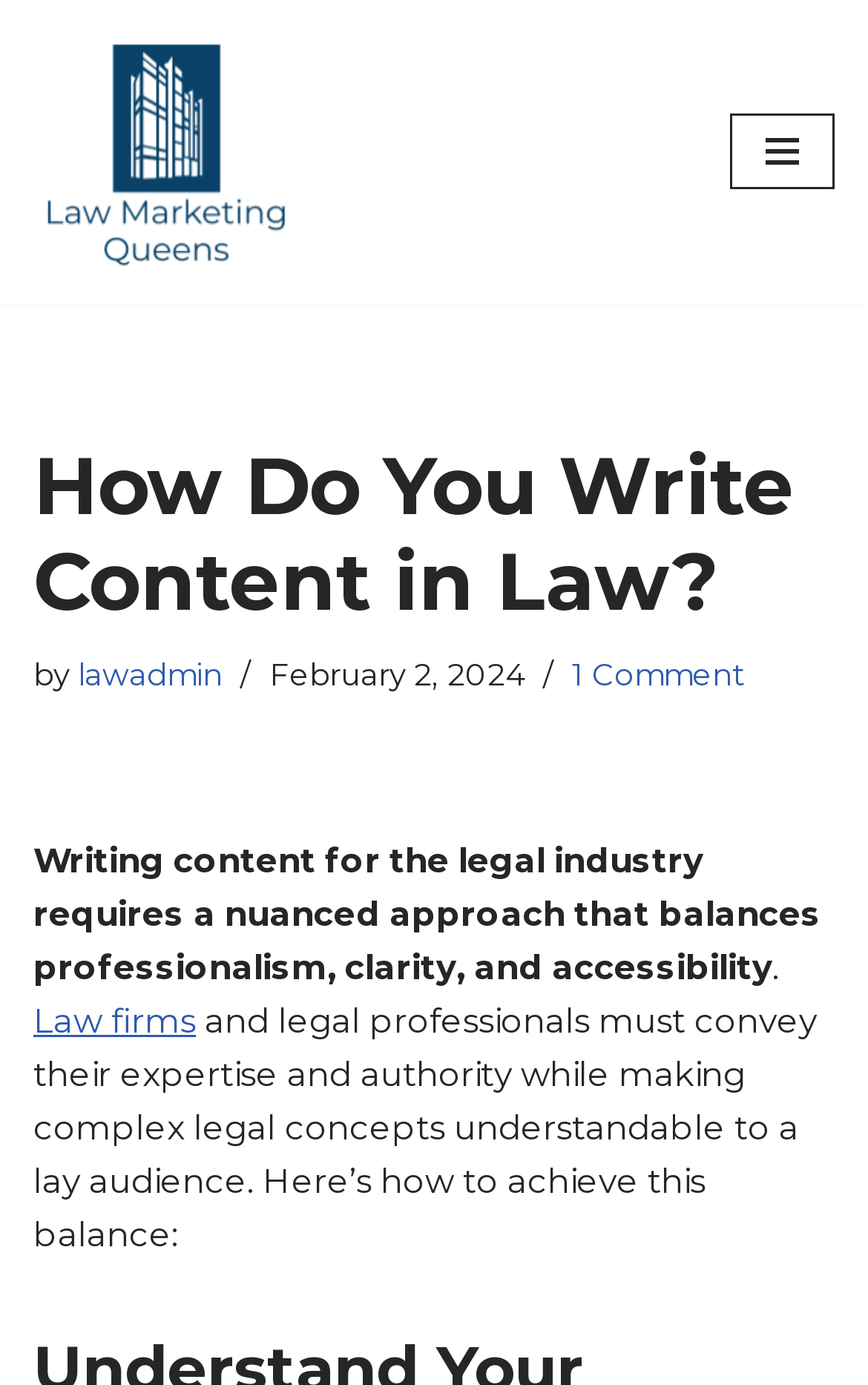What is the date of the article?
Based on the visual details in the image, please answer the question thoroughly.

The date of the article can be found by looking at the time element below the article title, which is 'February 2, 2024'.